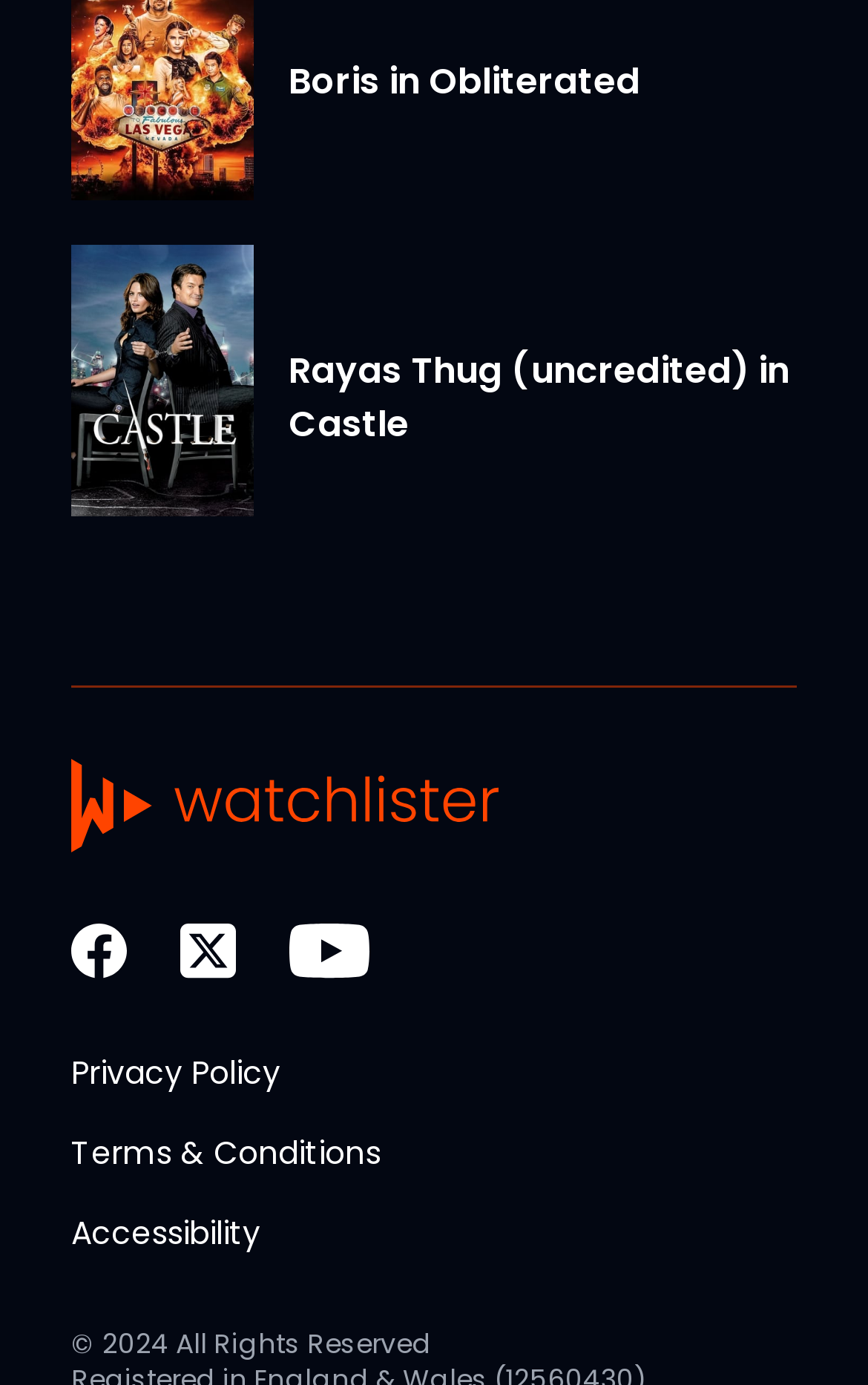Analyze the image and give a detailed response to the question:
Is there a Watchlister link?

I searched for a link element with the text 'Watchlister', and found one. It has an image element inside it, and its bounding box coordinates indicate it's located at the top-middle of the page.